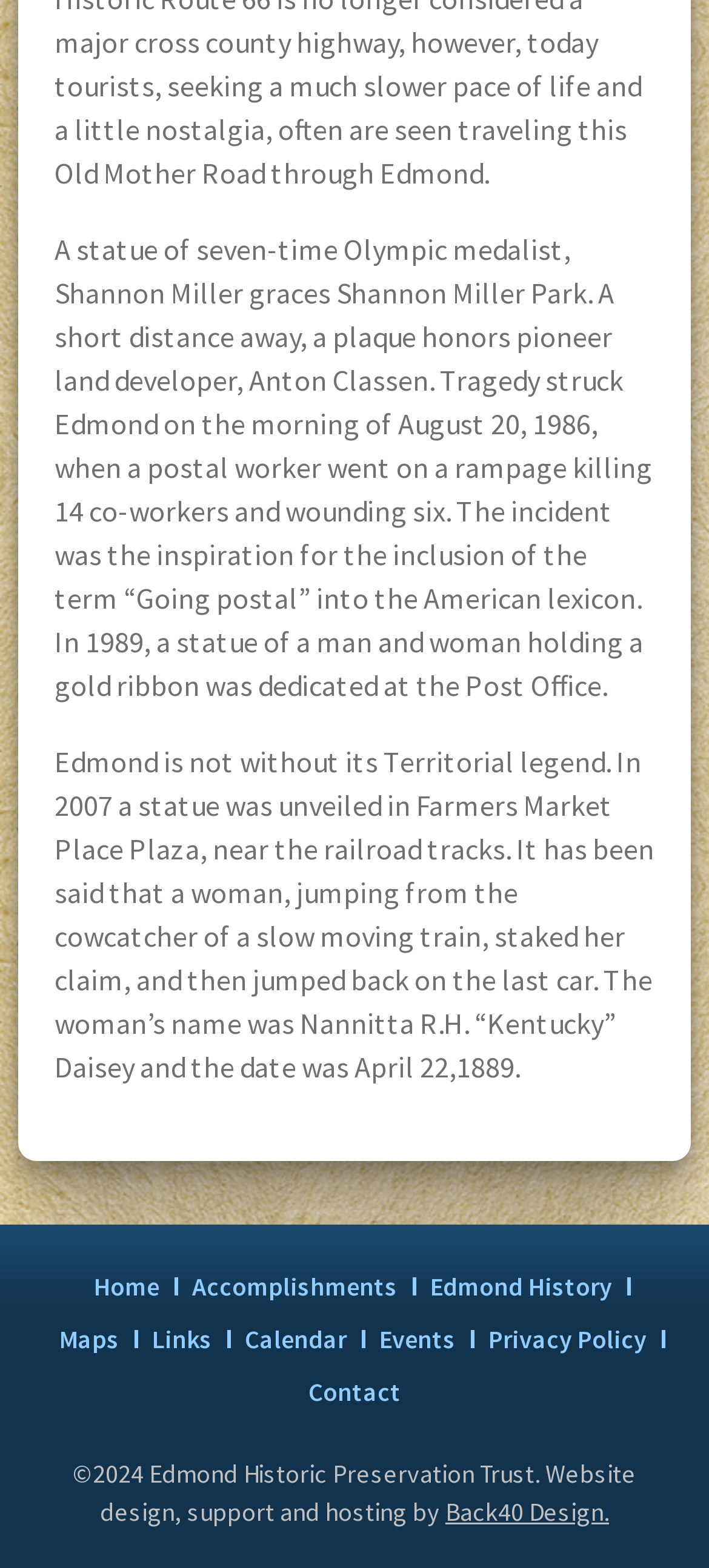Kindly determine the bounding box coordinates of the area that needs to be clicked to fulfill this instruction: "go to home page".

[0.112, 0.804, 0.245, 0.837]